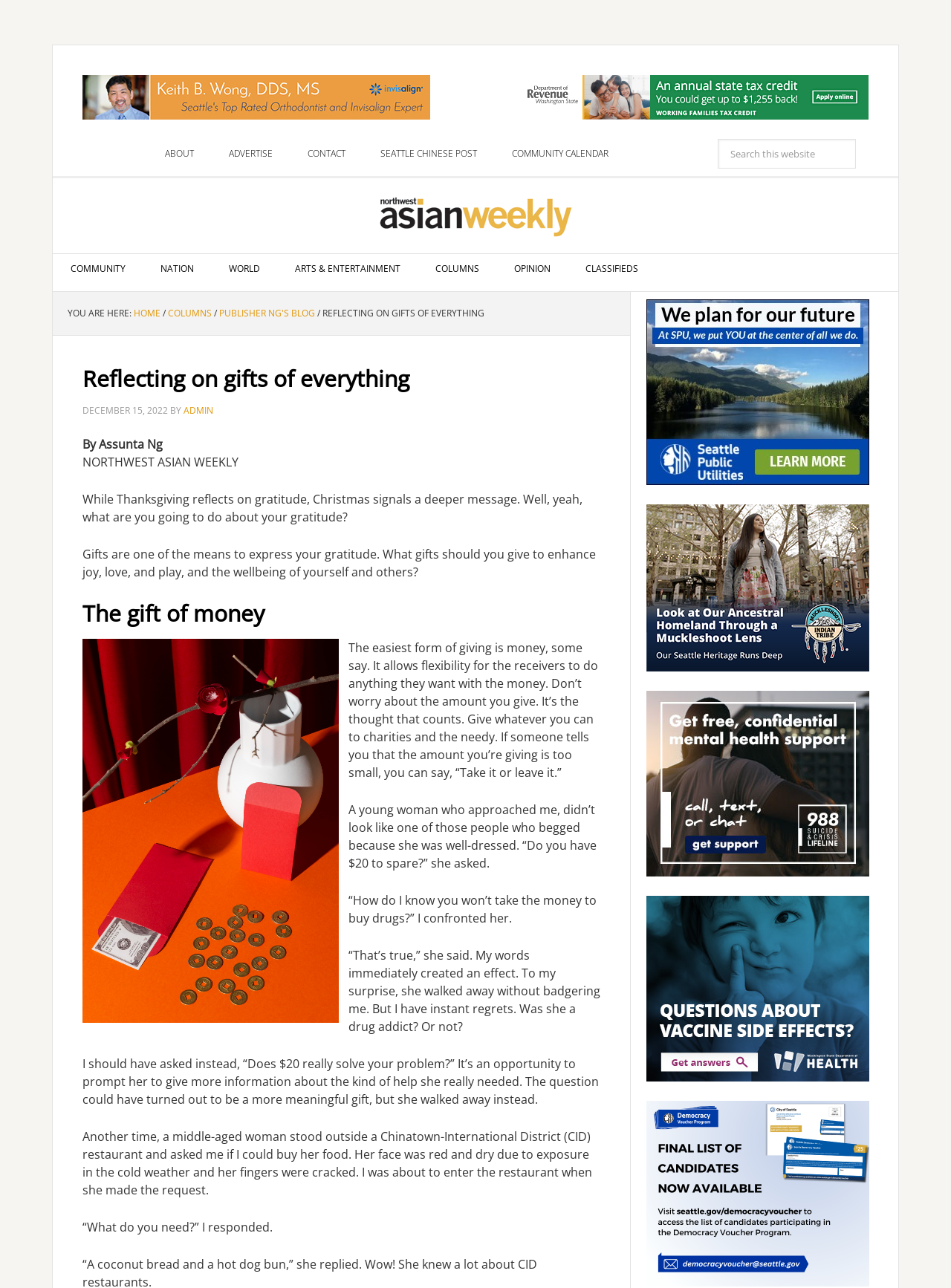Examine the image carefully and respond to the question with a detailed answer: 
What is the author of the article?

I found the answer by looking at the static text element below the header, which says 'By Assunta Ng'.